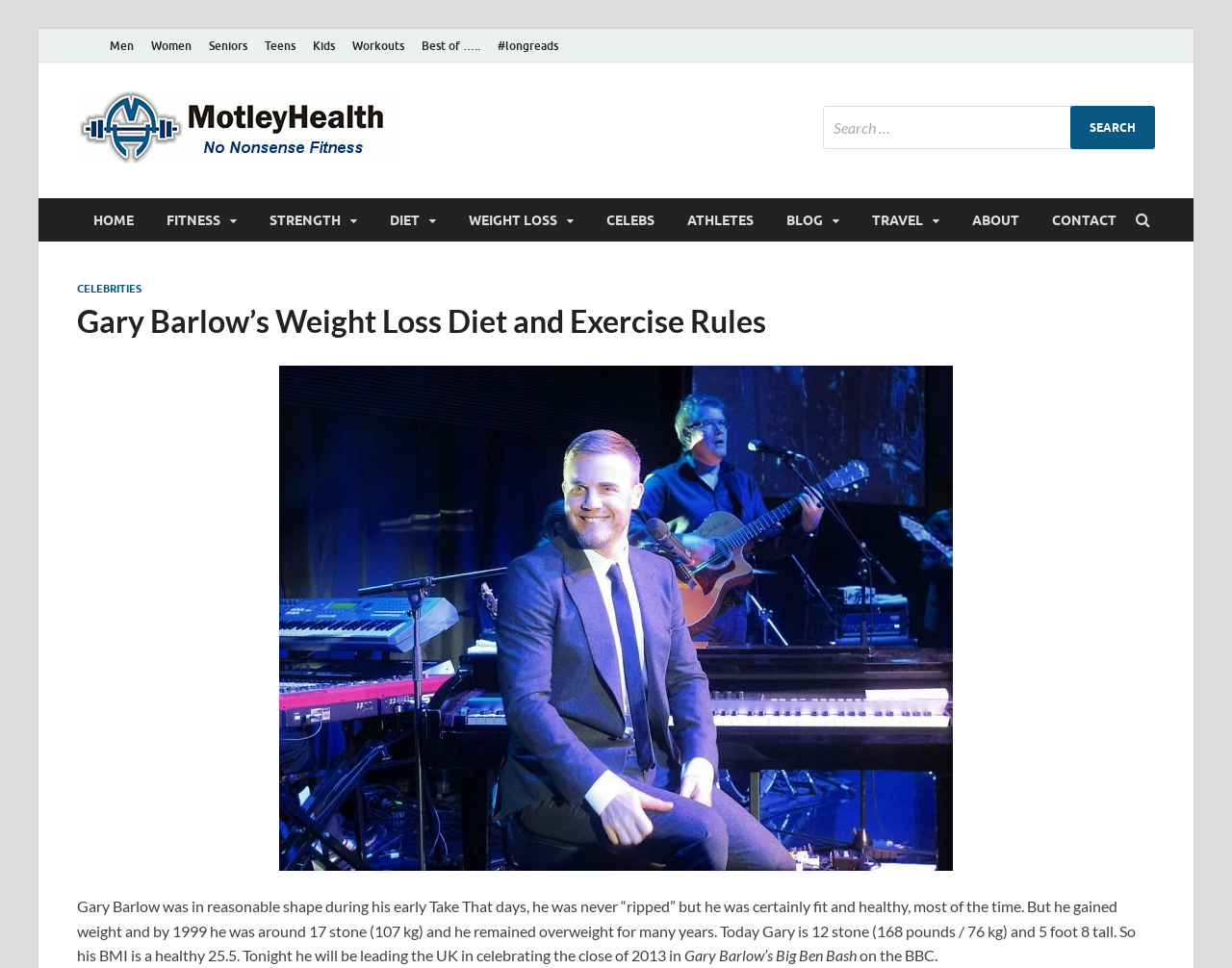What is the BMI of Gary Barlow?
Please provide a comprehensive answer based on the visual information in the image.

The webpage mentions that Gary Barlow's BMI is a healthy 25.5, which is calculated based on his weight and height.